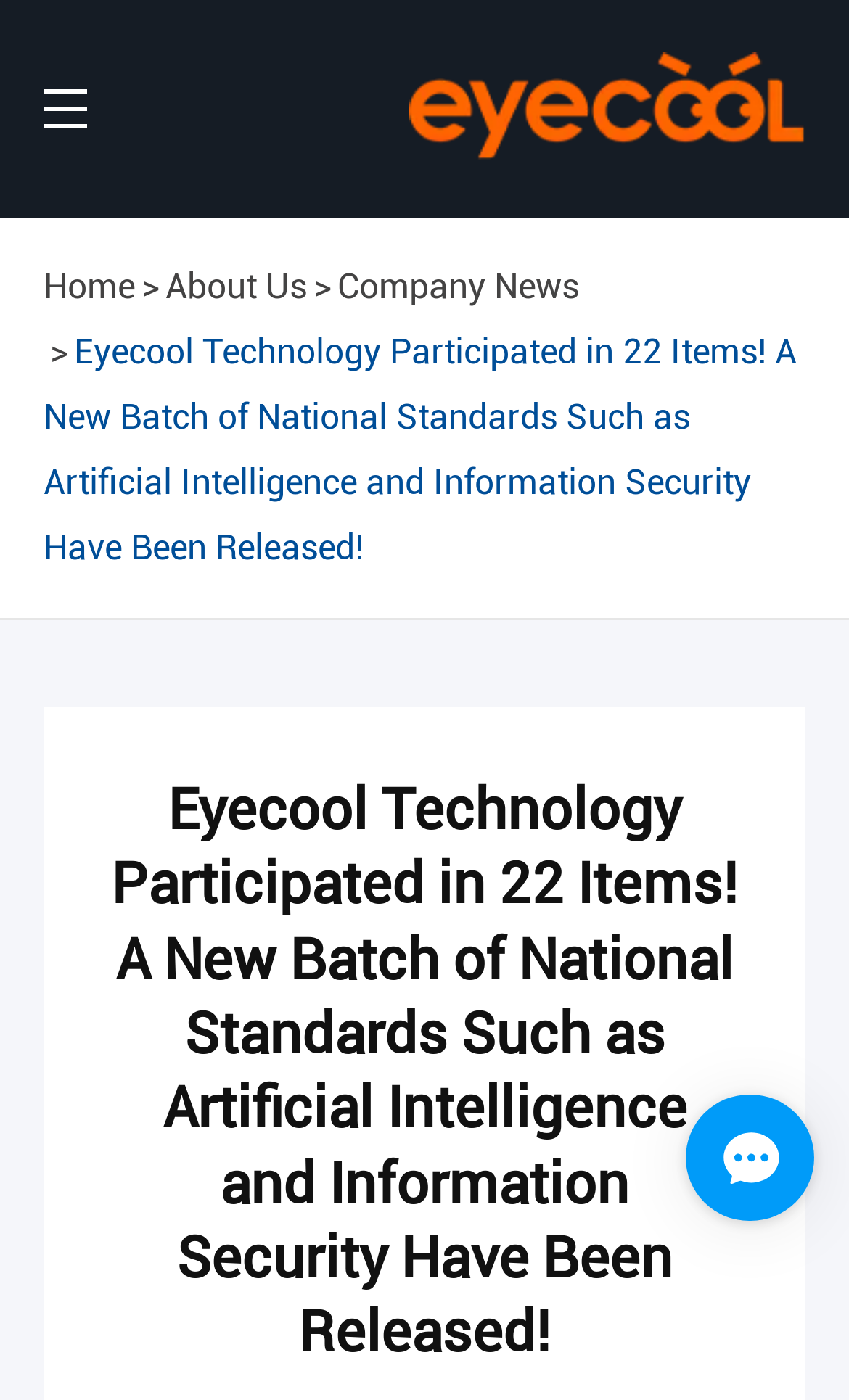What is the position of the 'Company News' link?
Look at the image and answer the question with a single word or phrase.

Third from the left